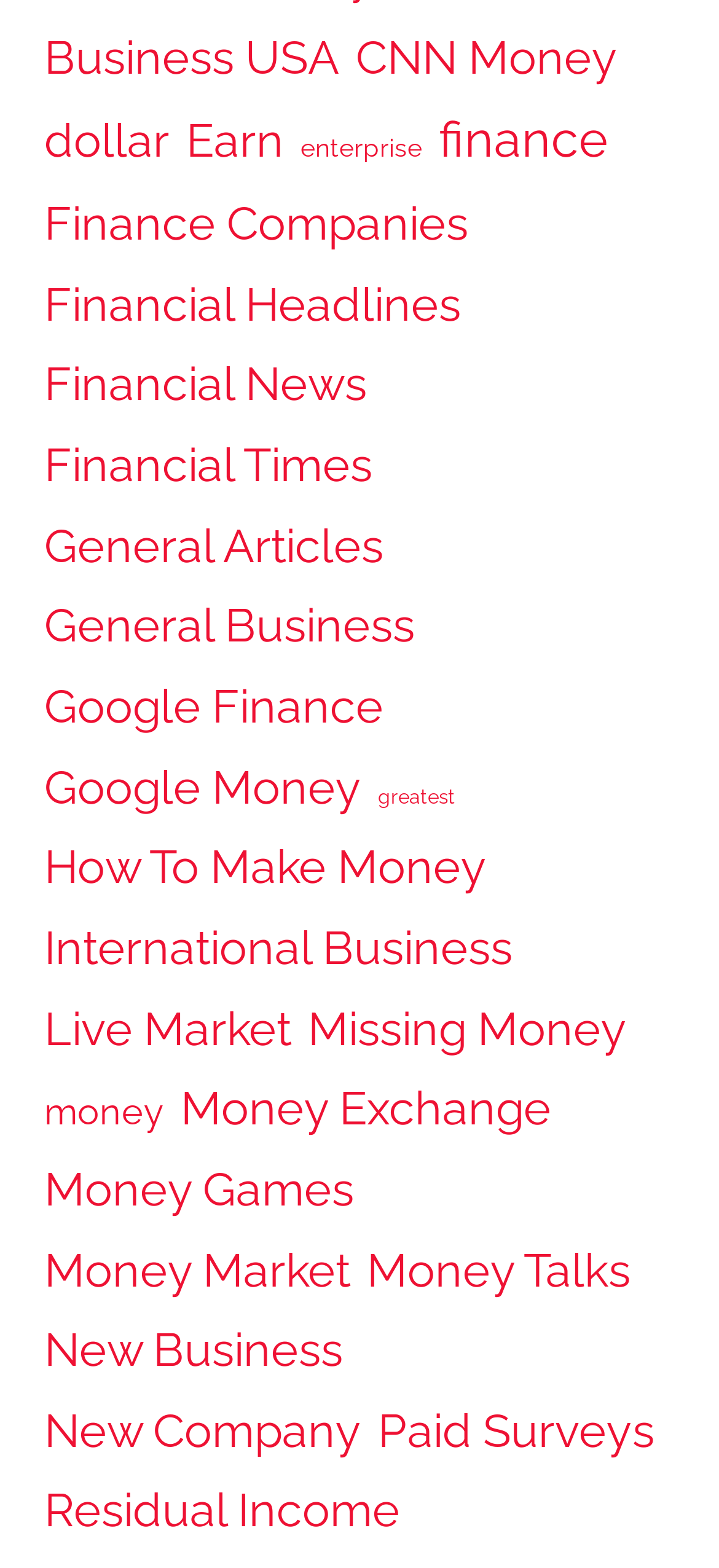Locate the bounding box coordinates of the clickable region necessary to complete the following instruction: "Explore finance articles". Provide the coordinates in the format of four float numbers between 0 and 1, i.e., [left, top, right, bottom].

[0.61, 0.063, 0.846, 0.118]